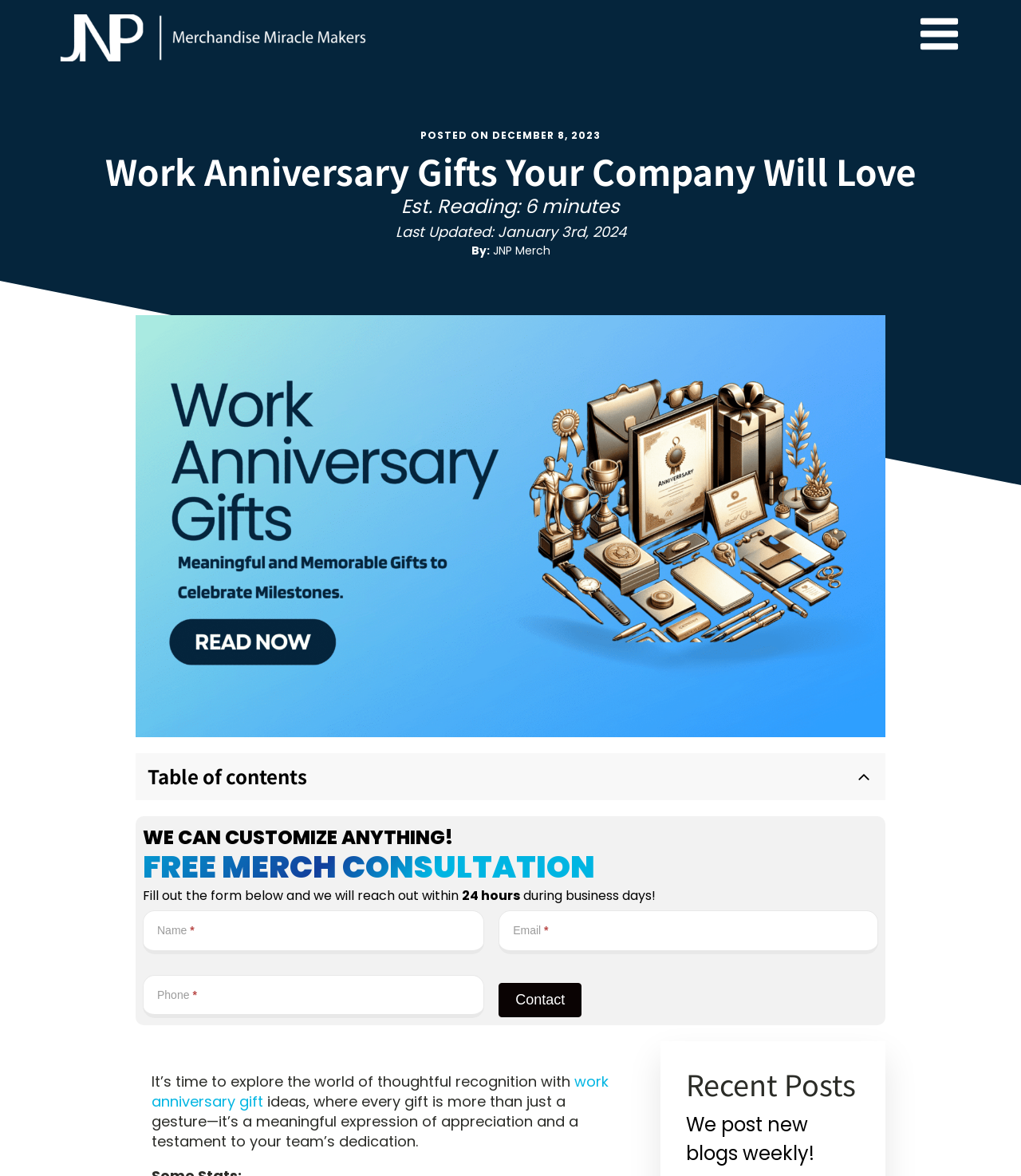Explain the webpage's layout and main content in detail.

The webpage is about work anniversary gifts and is provided by JNP Merchandising. At the top left corner, there is a logo of JNP Merchandise and a link to the homepage. On the top right corner, there is a navigation menu with a series of links.

Below the navigation menu, there is a heading that reads "Work Anniversary Gifts Your Company Will Love" followed by a static text "POSTED ON DECEMBER 8, 2023" and another static text "Est. Reading: 6 minutes". 

To the right of the heading, there is an image related to work anniversary gifts. Below the image, there is a table of contents with an arrow icon. 

The main content of the webpage is divided into two sections. The first section is about the importance of work anniversary gifts, with a heading "It’s time to explore the world of thoughtful recognition with work anniversary gift ideas". The text explains that every gift is more than just a gesture, it's a meaningful expression of appreciation and a testament to the team's dedication.

The second section is a form to fill out for a free merch consultation. The form has fields for name, email, phone, and a checkbox to confirm that the user is human. There is a button to submit the form.

On the right side of the webpage, there is a section titled "Recent Posts" with a static text "We post new blogs weekly!". 

At the bottom of the webpage, there is a repeated section of the free merch consultation form, and a series of links to other pages, including "Promotional Products", "Custom Football Towels", "Custom Bedazzled Footballs", "Gifts", "On-Site", and "Lookbook".